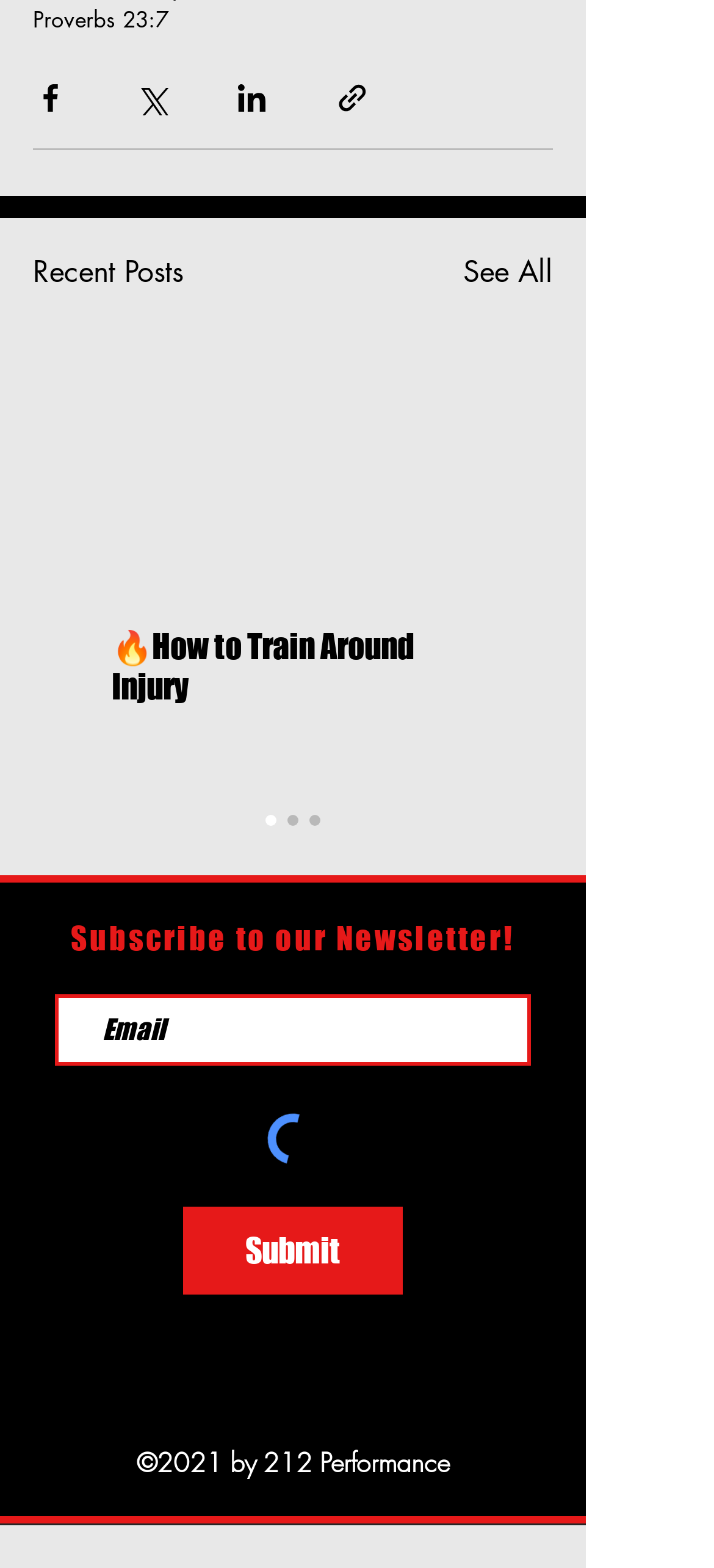Please reply to the following question with a single word or a short phrase:
What is the title of the first article?

Not provided